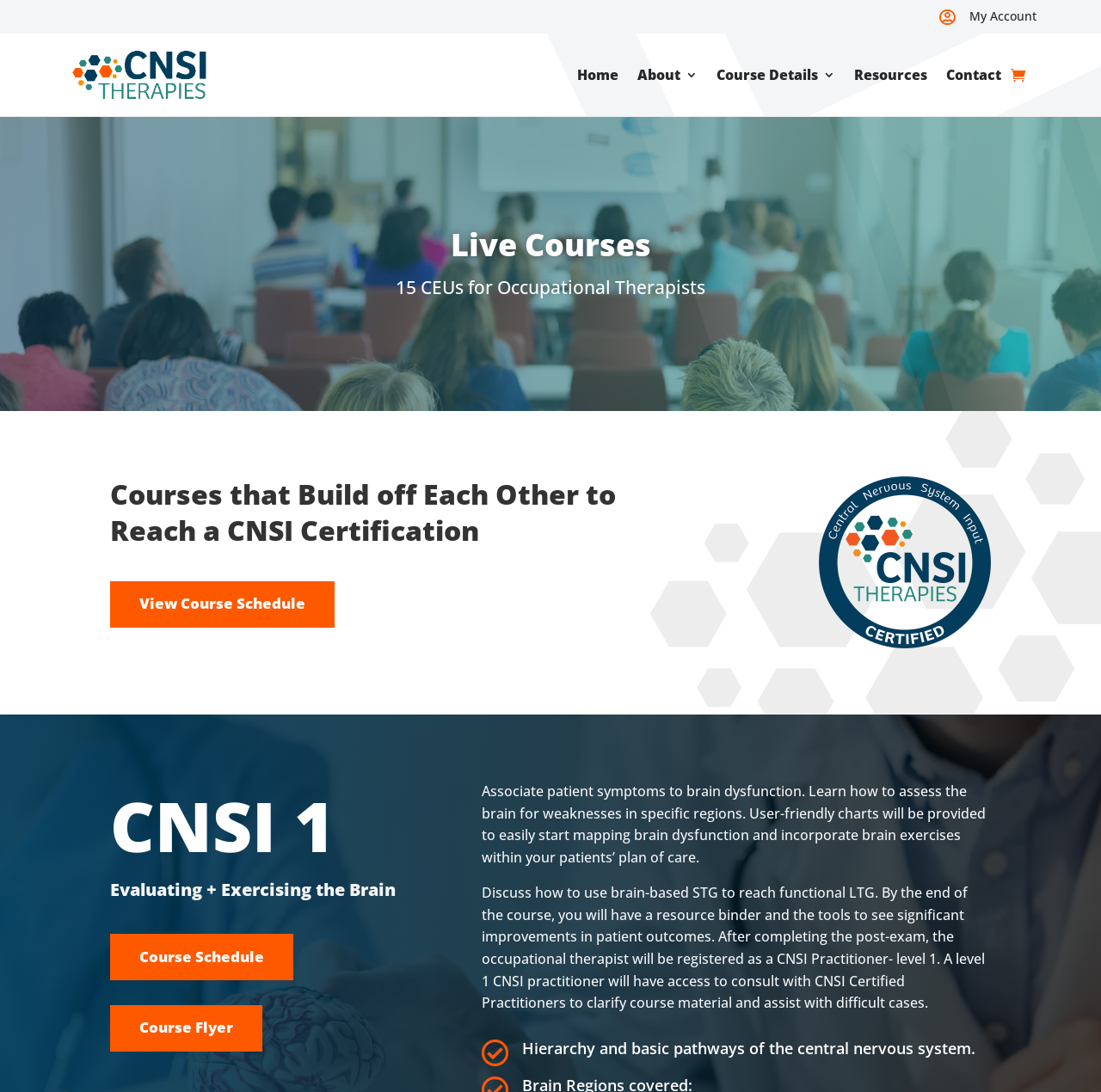Predict the bounding box coordinates for the UI element described as: "parent_node: Home". The coordinates should be four float numbers between 0 and 1, presented as [left, top, right, bottom].

[0.918, 0.039, 0.931, 0.098]